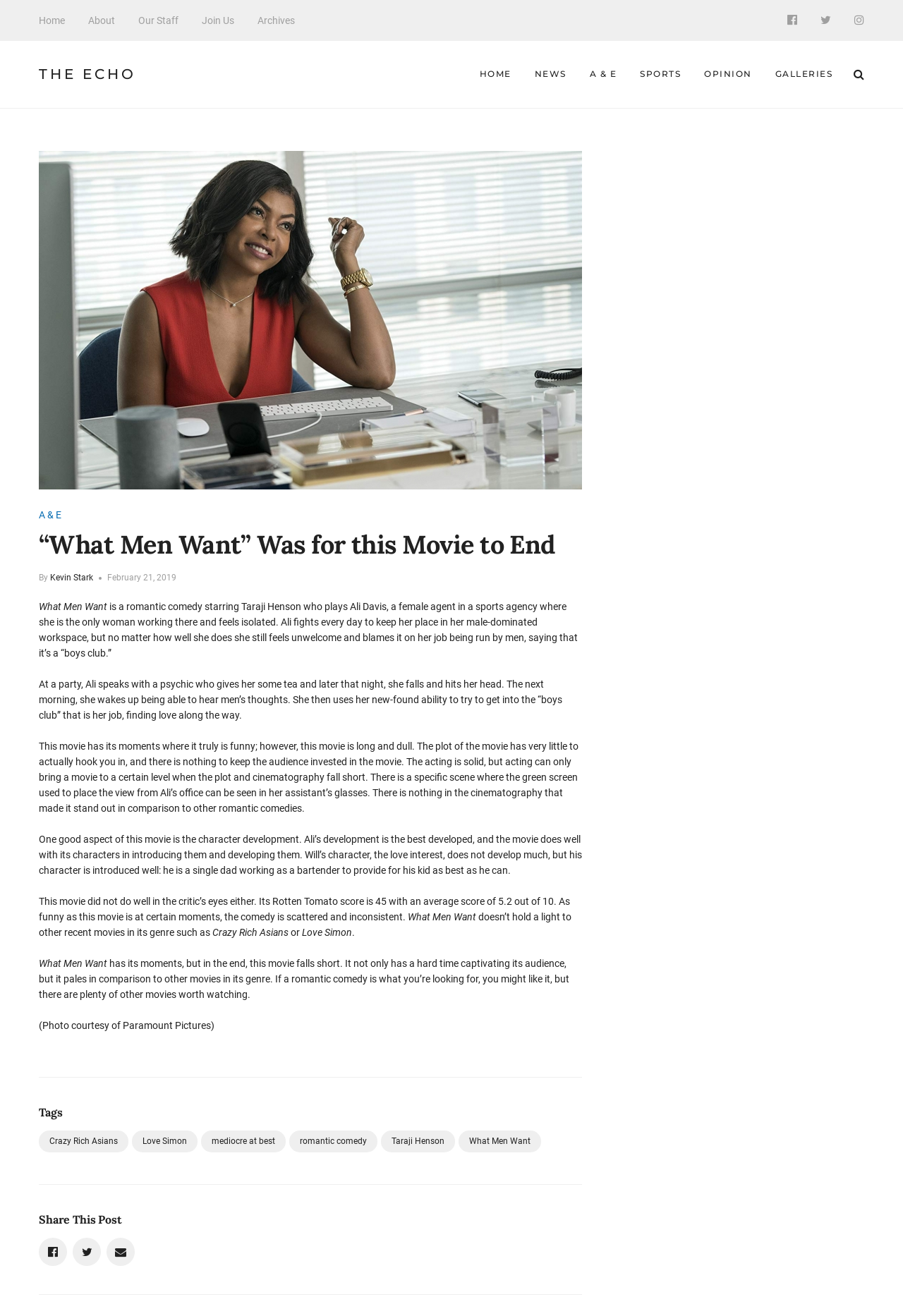Carefully examine the image and provide an in-depth answer to the question: What is the name of the actress who plays Ali Davis in the movie?

The article mentions the actress who plays the main character Ali Davis, stating that it is Taraji Henson.